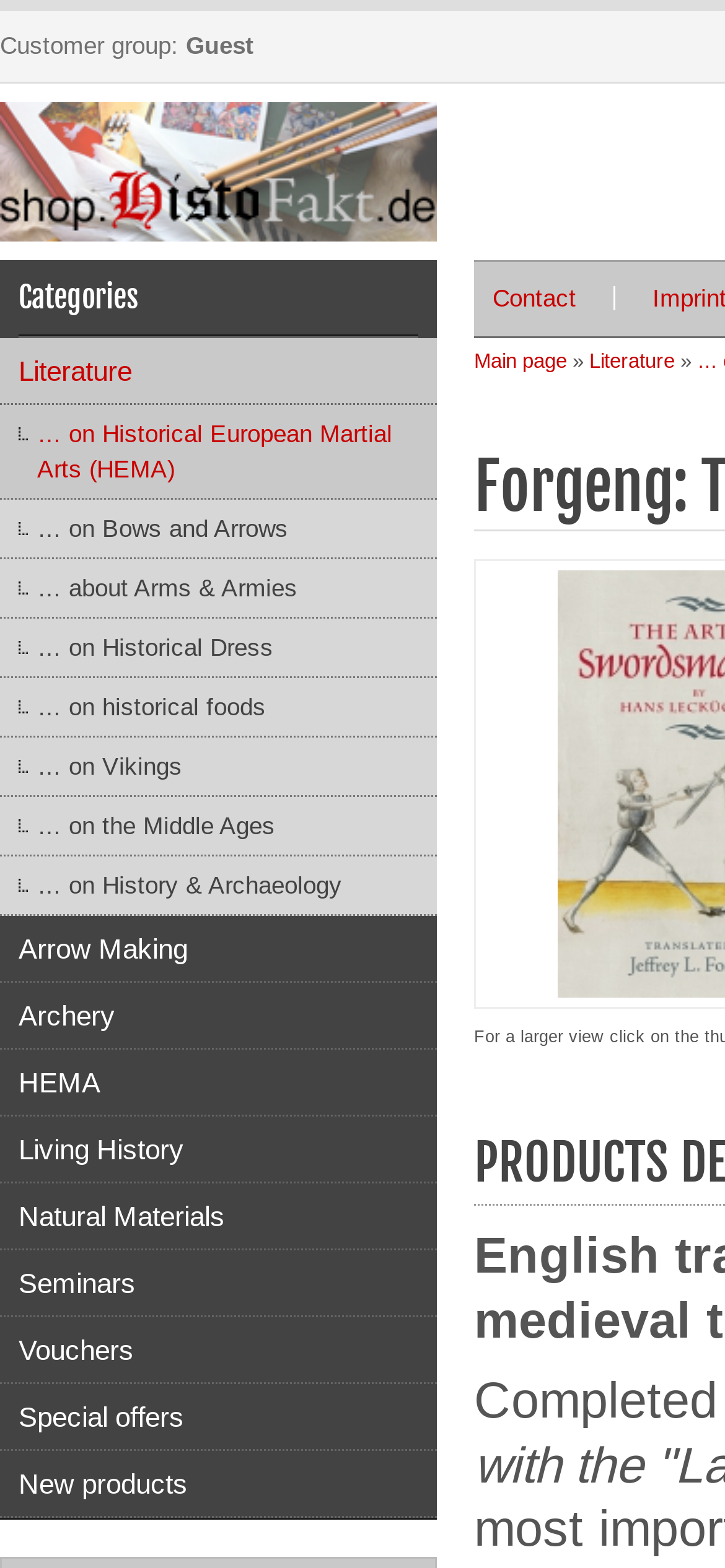Detail the webpage's structure and highlights in your description.

This webpage is about "Forgeng: The Art of Swordsmanship by Hans Lecküchner", an English translation of a significant medieval text on fighting with swords. 

At the top, there is a section displaying customer information, with a label "Customer group:" followed by the text "Guest". 

Below this section, there is a horizontal list of links, starting from the left, including "Literature", "... on Historical European Martial Arts (HEMA)", "... on Bows and Arrows", and so on, up to "... on History & Archaeology", "Arrow Making", "Archery", and more, totaling 17 links. 

On the right side of the page, there are three links: "Contact", "Main page", and another "Literature" link, with an arrow symbol "»" in between the "Main page" and "Literature" links.